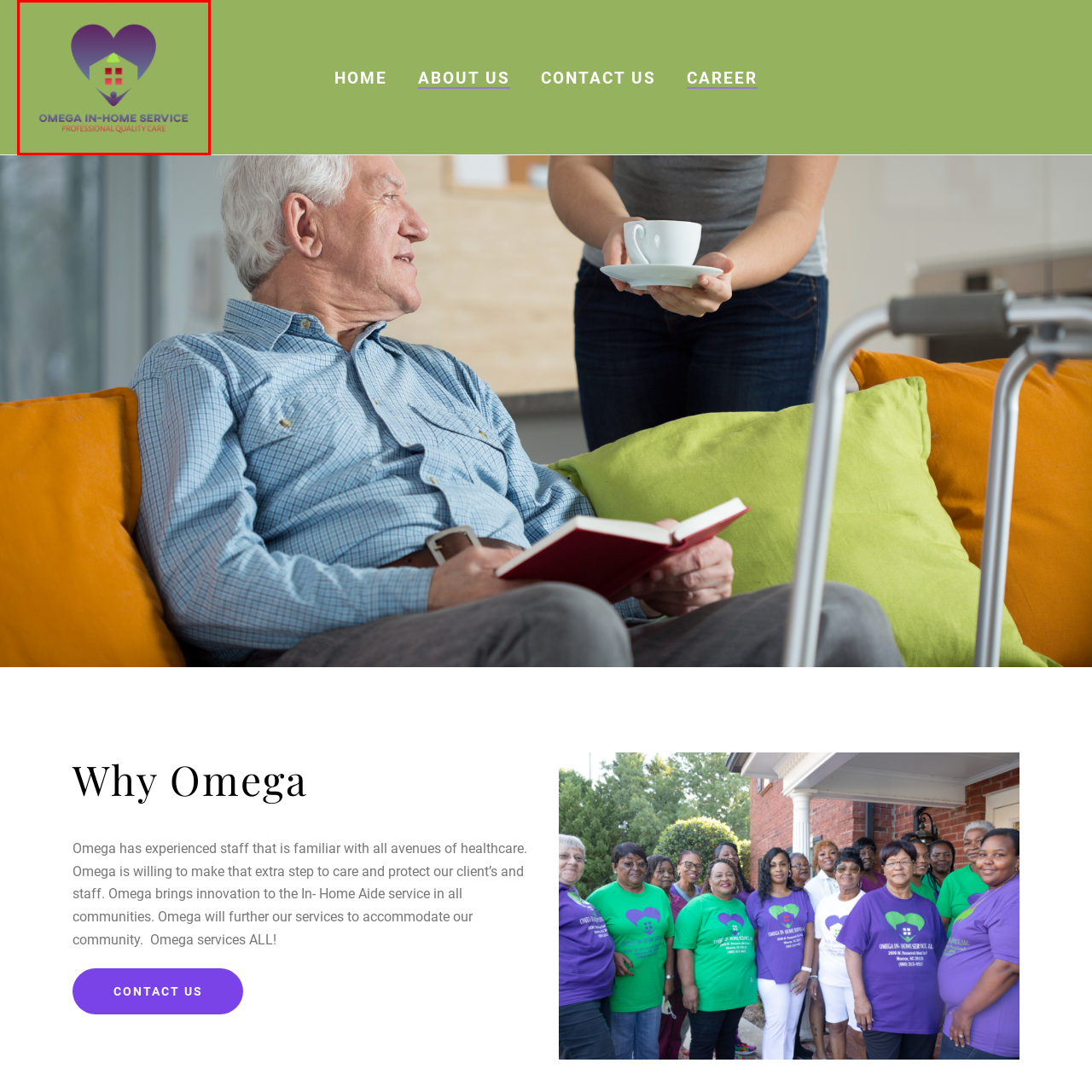What is the tagline of Omega In-Home Service?
Focus on the area marked by the red bounding box and respond to the question with as much detail as possible.

The question asks about the tagline of Omega In-Home Service. The caption mentions that the tagline 'PROFESSIONAL QUALITY CARE' is displayed below the graphic, reinforcing the organization's mission to provide exceptional healthcare in a familiar environment.